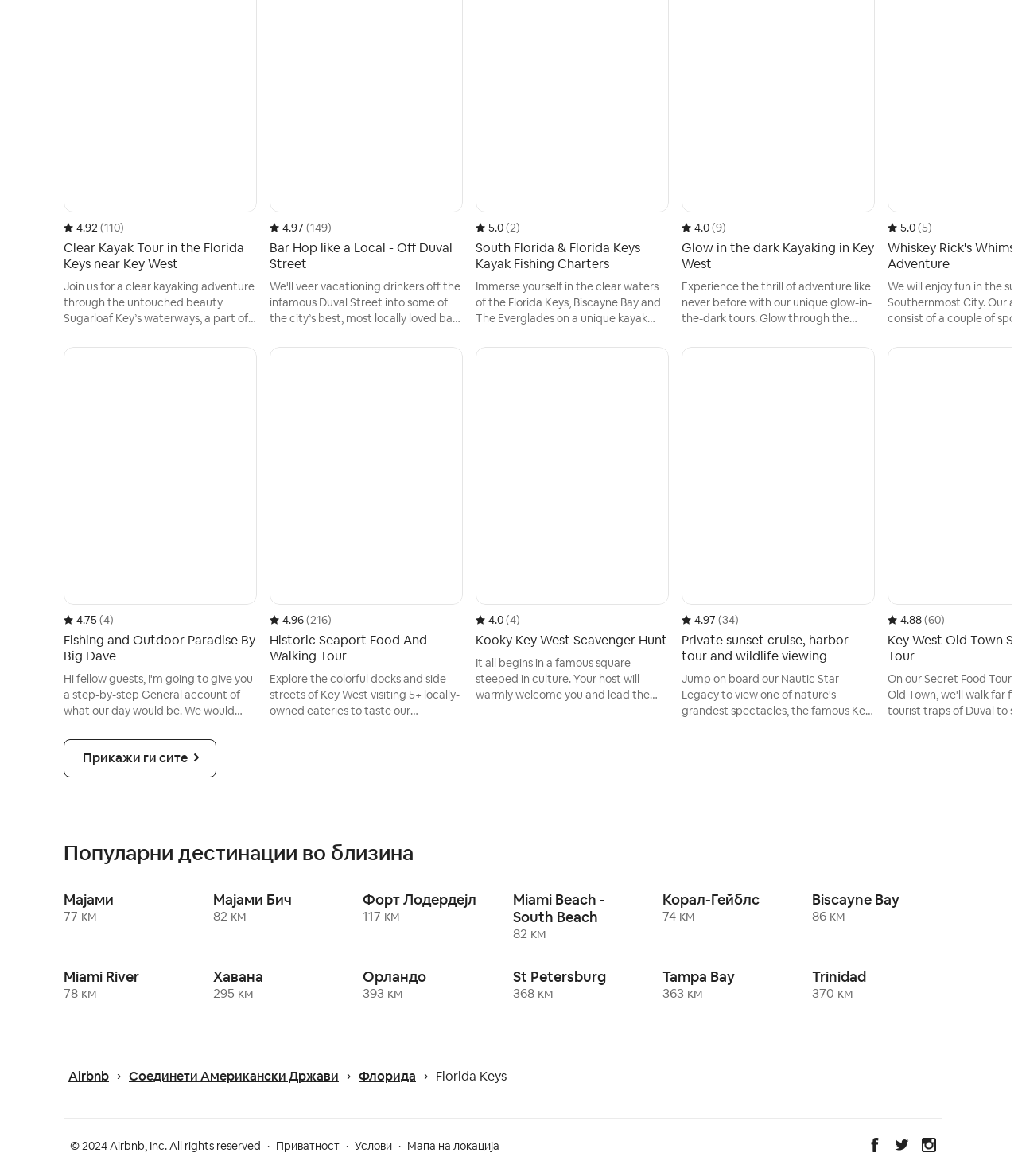Find the bounding box coordinates of the element you need to click on to perform this action: 'Explore Miami'. The coordinates should be represented by four float values between 0 and 1, in the format [left, top, right, bottom].

[0.062, 0.758, 0.191, 0.786]